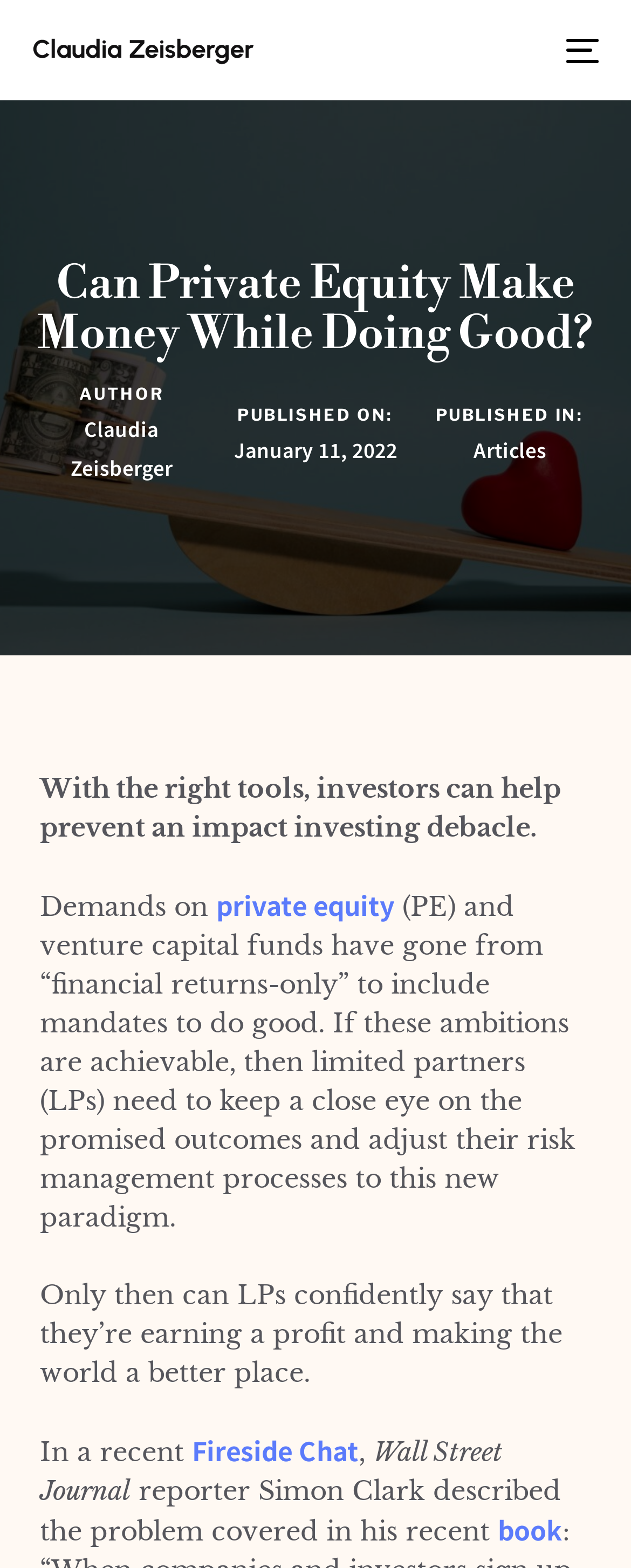Use a single word or phrase to answer the question: Who is the author of this article?

Claudia Zeisberger